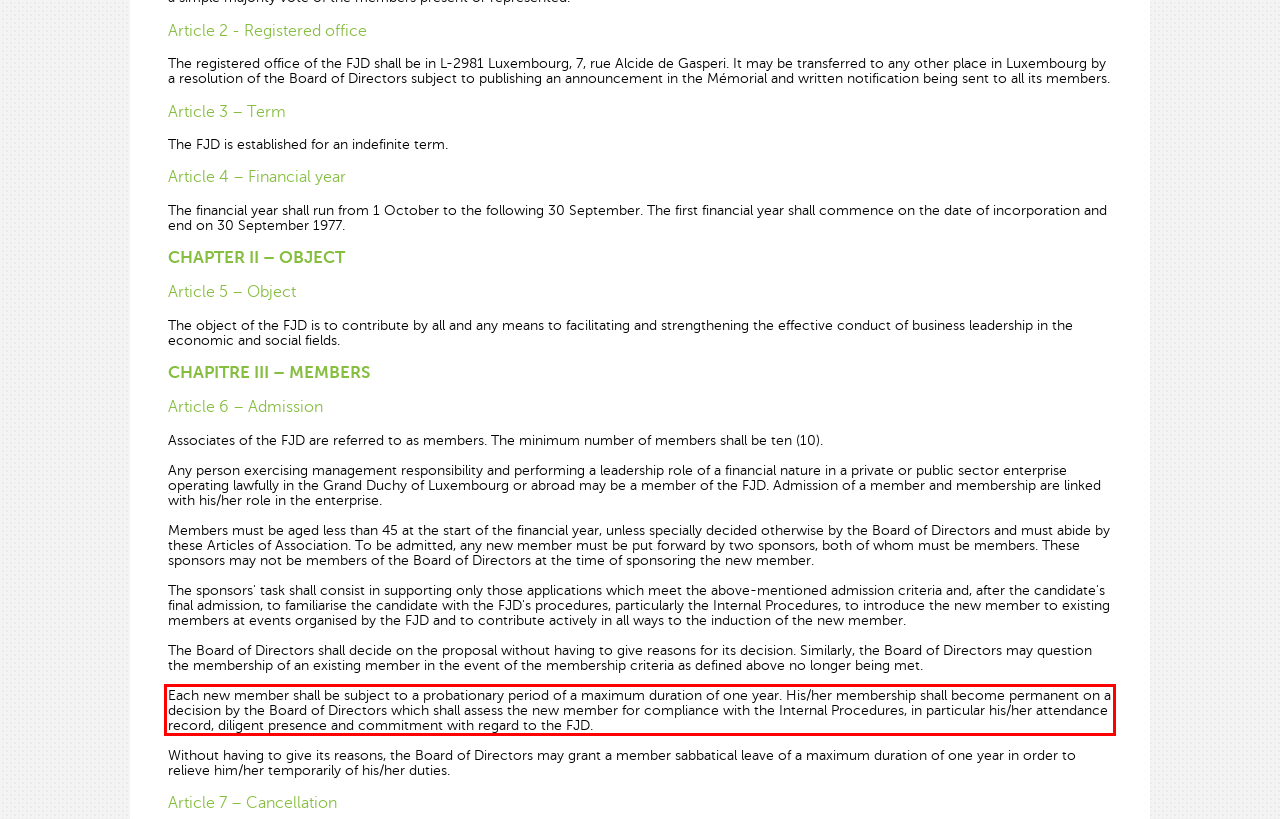You are presented with a webpage screenshot featuring a red bounding box. Perform OCR on the text inside the red bounding box and extract the content.

Each new member shall be subject to a probationary period of a maximum duration of one year. His/her membership shall become permanent on a decision by the Board of Directors which shall assess the new member for compliance with the Internal Procedures, in particular his/her attendance record, diligent presence and commitment with regard to the FJD.